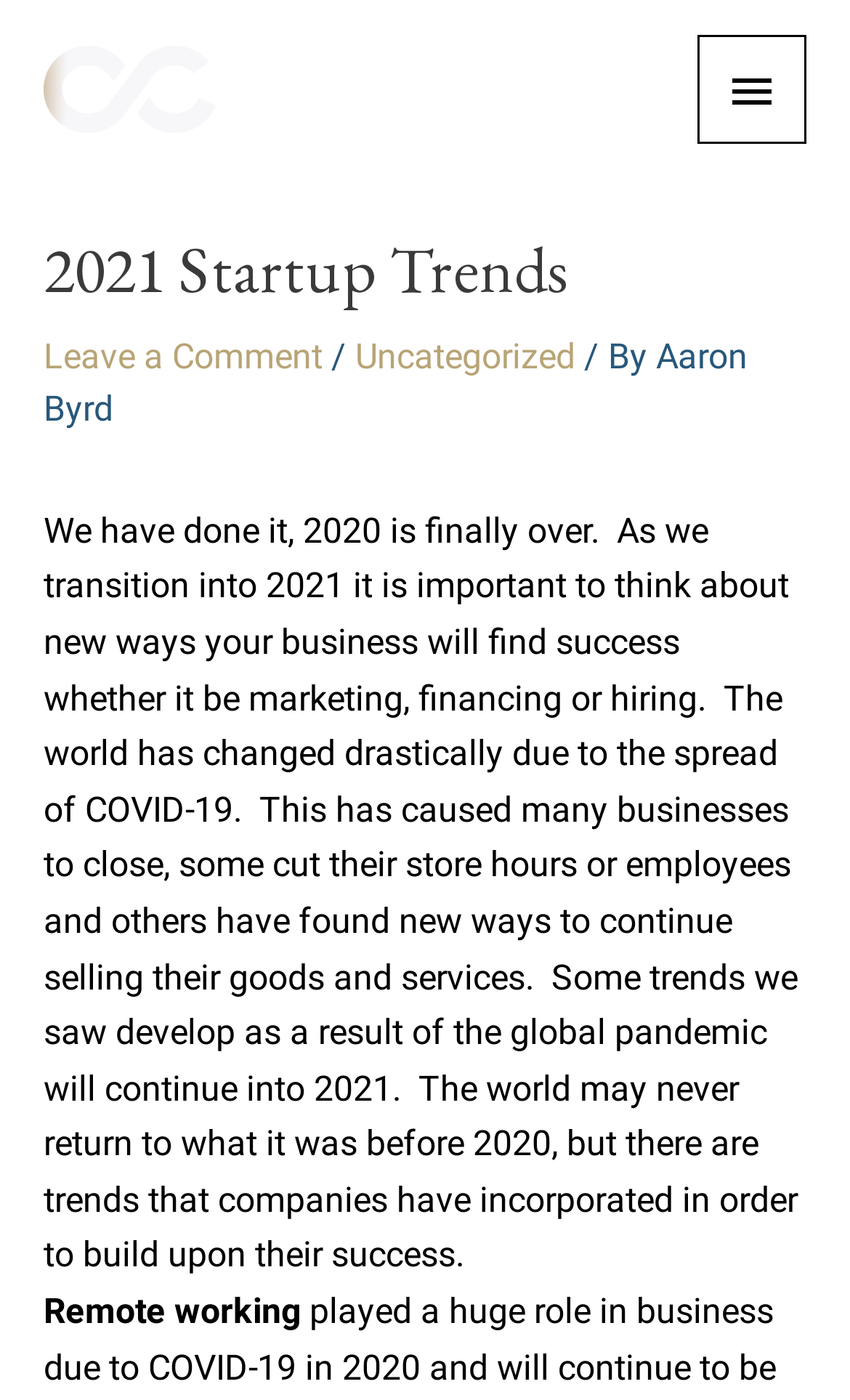Identify the webpage's primary heading and generate its text.

2021 Startup Trends